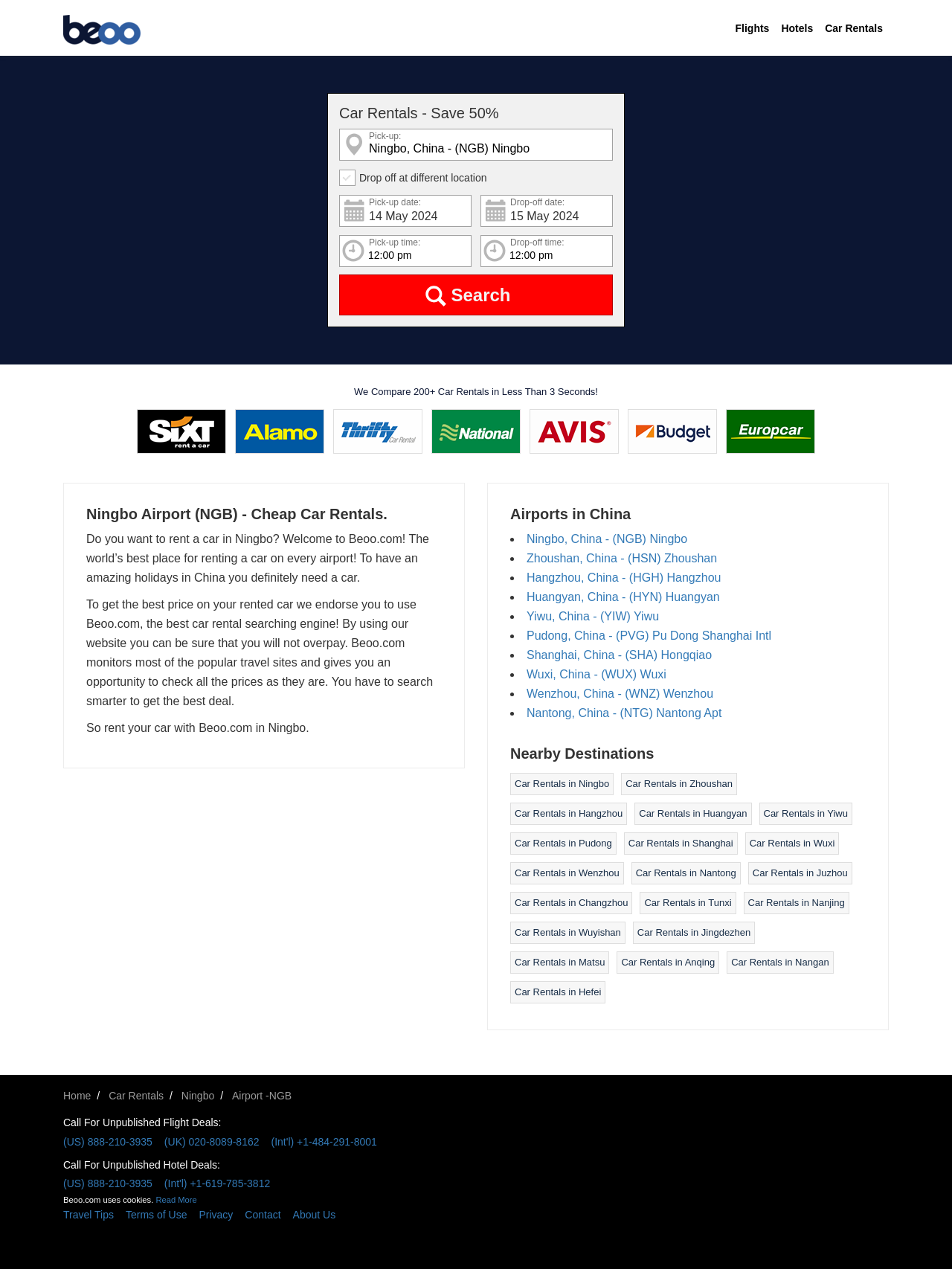Can you find the bounding box coordinates for the element that needs to be clicked to execute this instruction: "Choose drop-off time"? The coordinates should be given as four float numbers between 0 and 1, i.e., [left, top, right, bottom].

[0.505, 0.185, 0.644, 0.21]